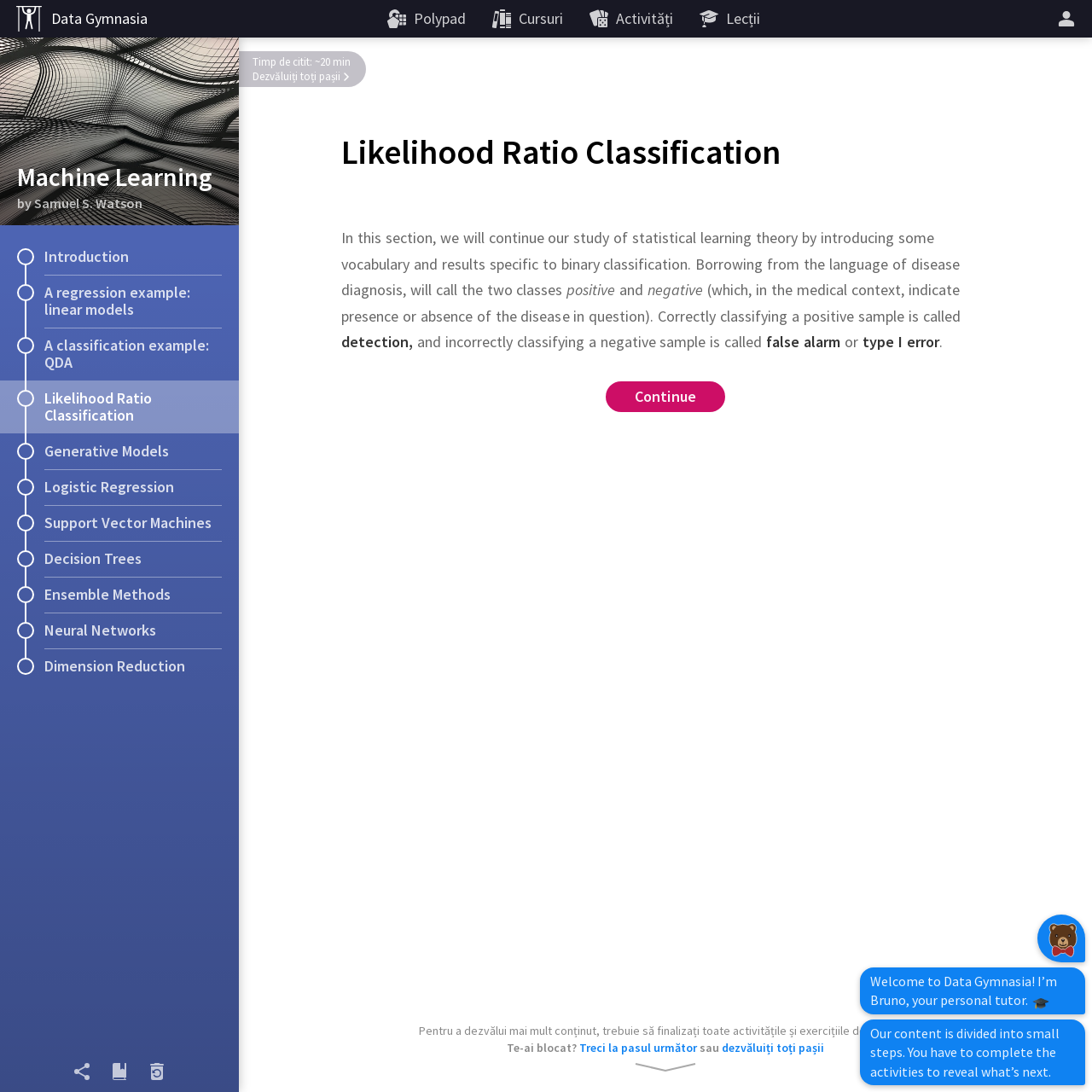Observe the image and answer the following question in detail: What is the purpose of the 'Continue' button?

The 'Continue' button is located at the bottom of the article section and is likely used to proceed to the next step or section of the tutorial.